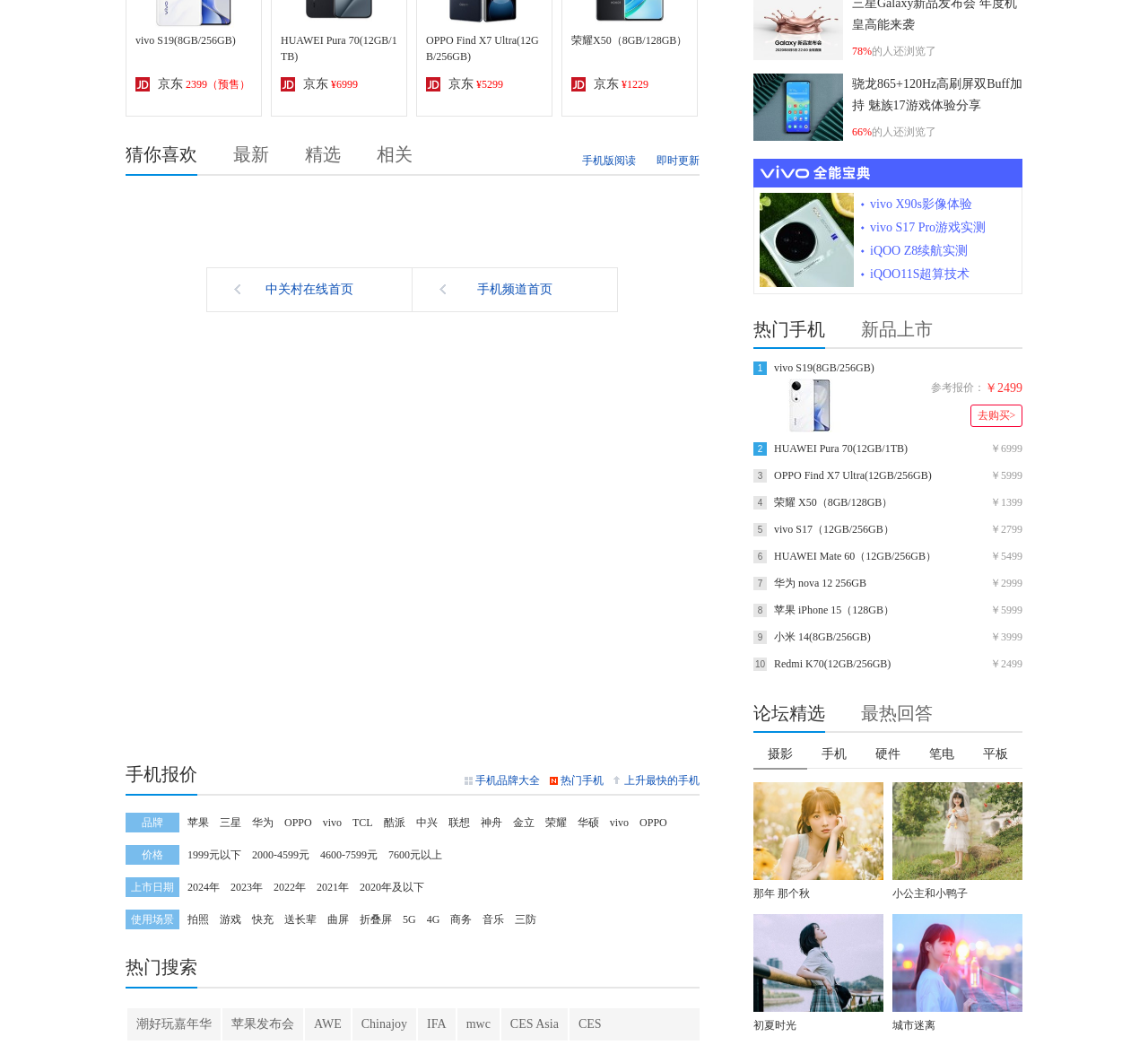Please answer the following question using a single word or phrase: 
What is the price range of the first phone?

2399